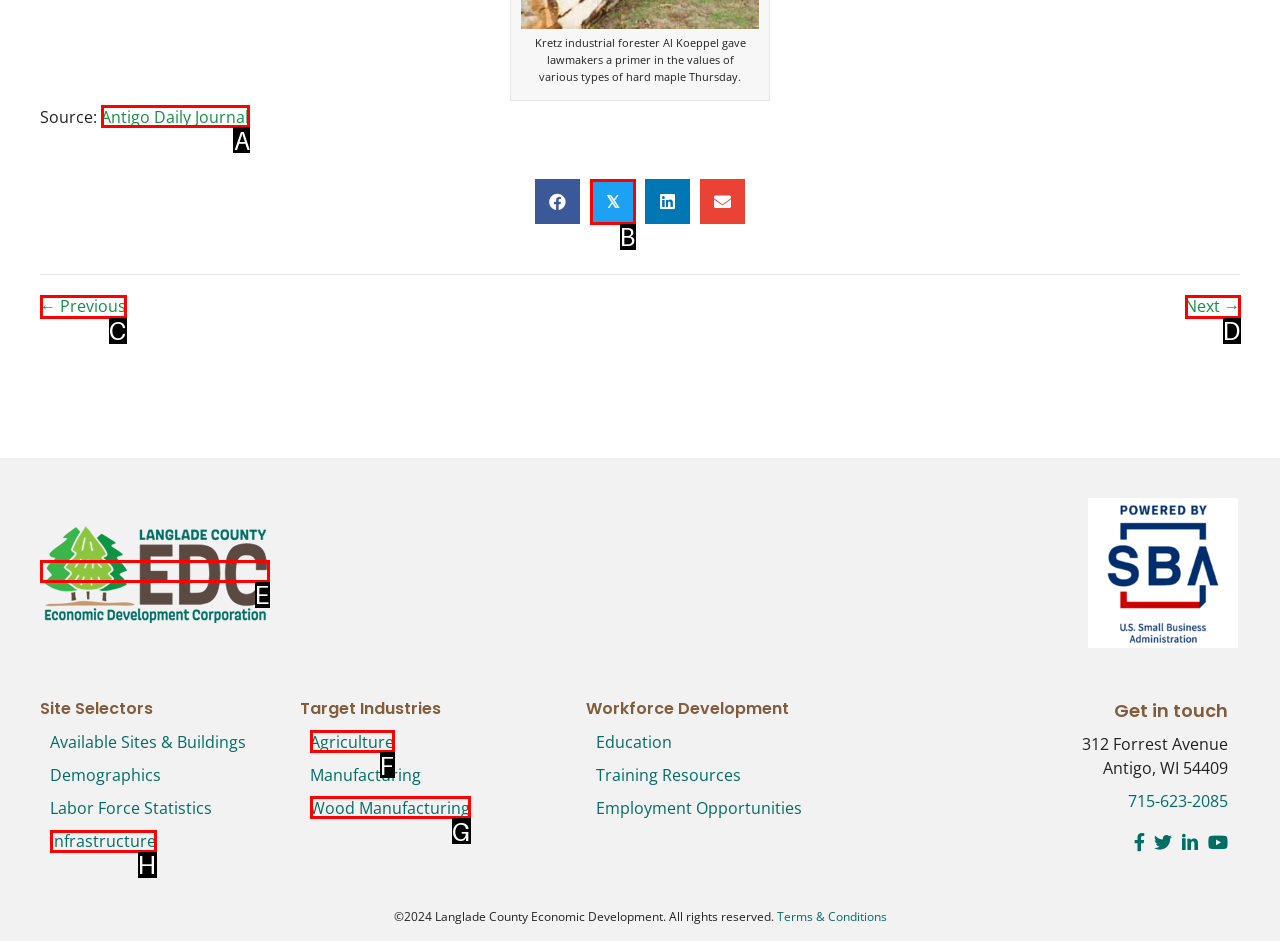Identify the letter of the UI element I need to click to carry out the following instruction: Click on the 'Antigo Daily Journal' link

A